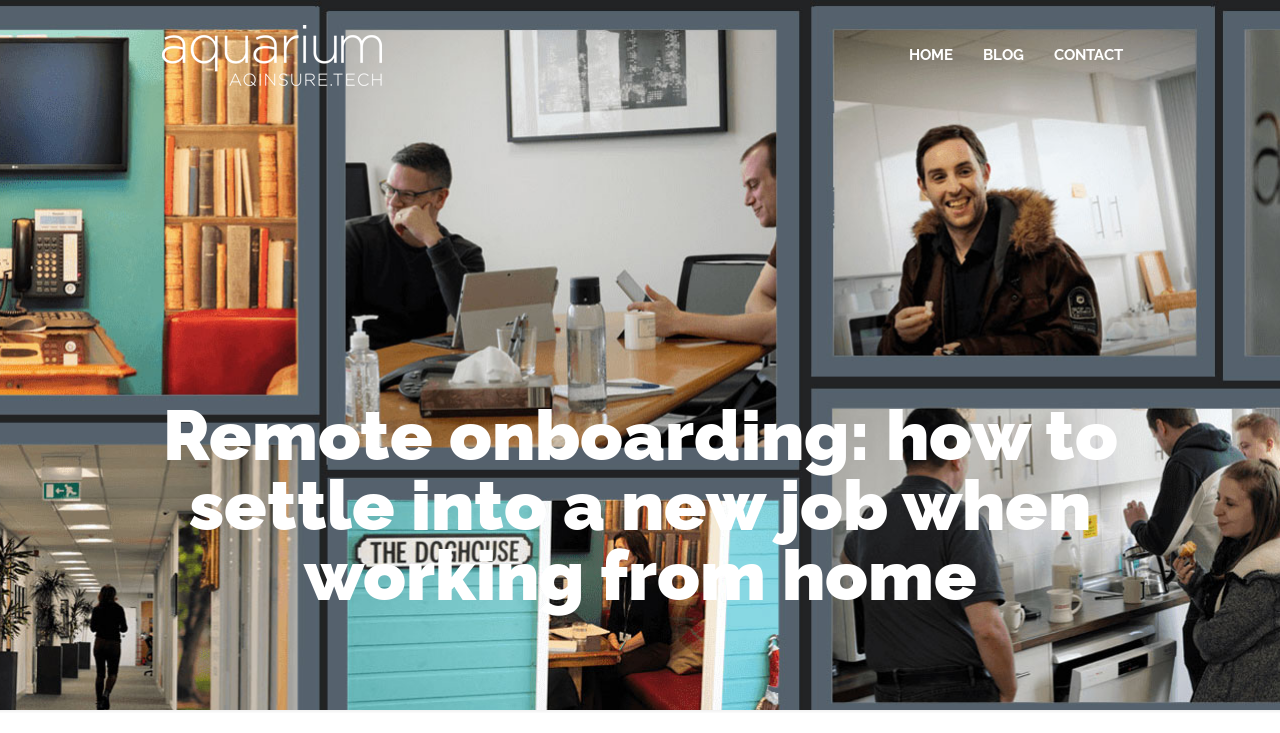Please extract the primary headline from the webpage.

Remote onboarding: how to settle into a new job when working from home